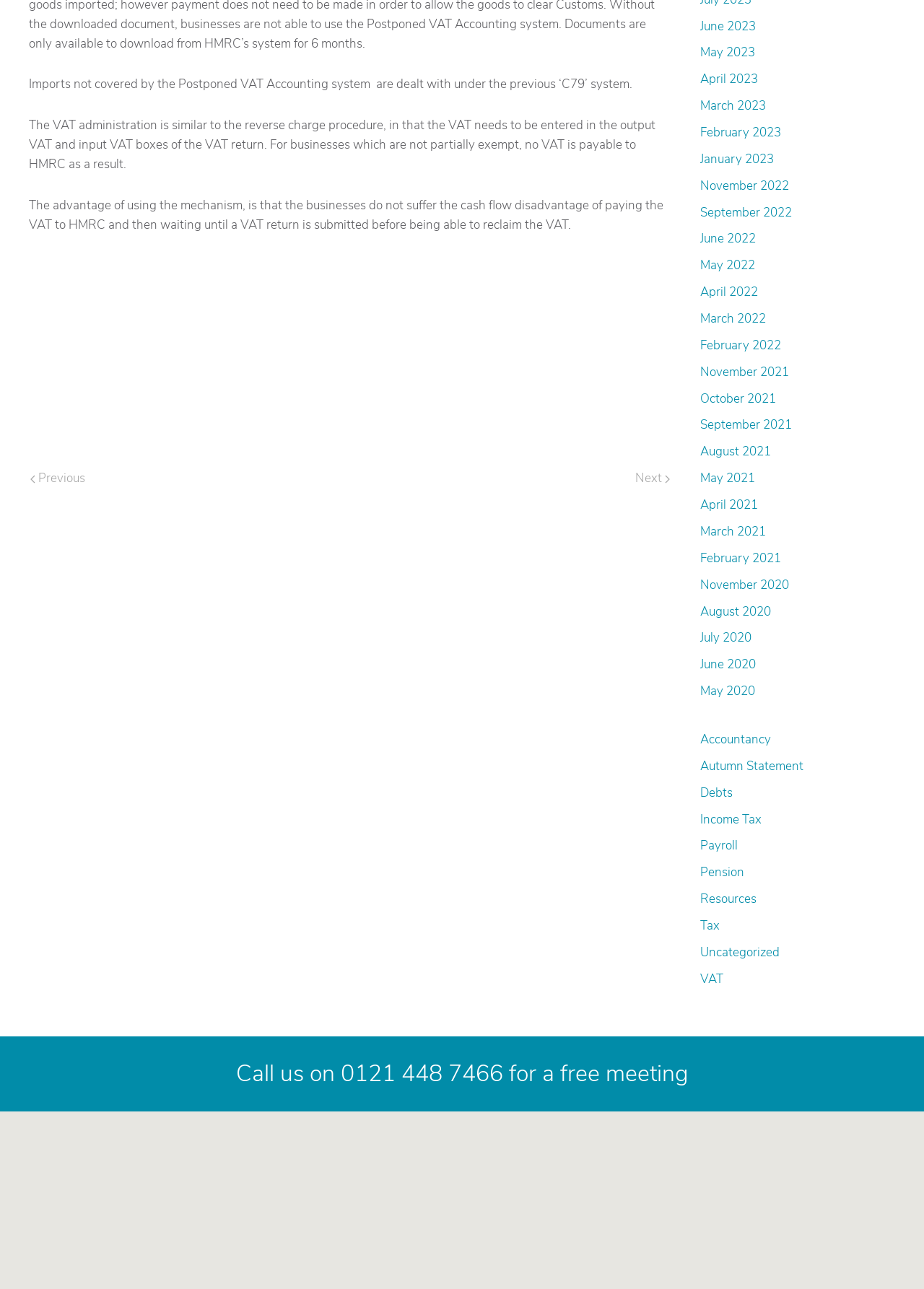Calculate the bounding box coordinates for the UI element based on the following description: "Autumn Statement". Ensure the coordinates are four float numbers between 0 and 1, i.e., [left, top, right, bottom].

[0.758, 0.588, 0.87, 0.601]